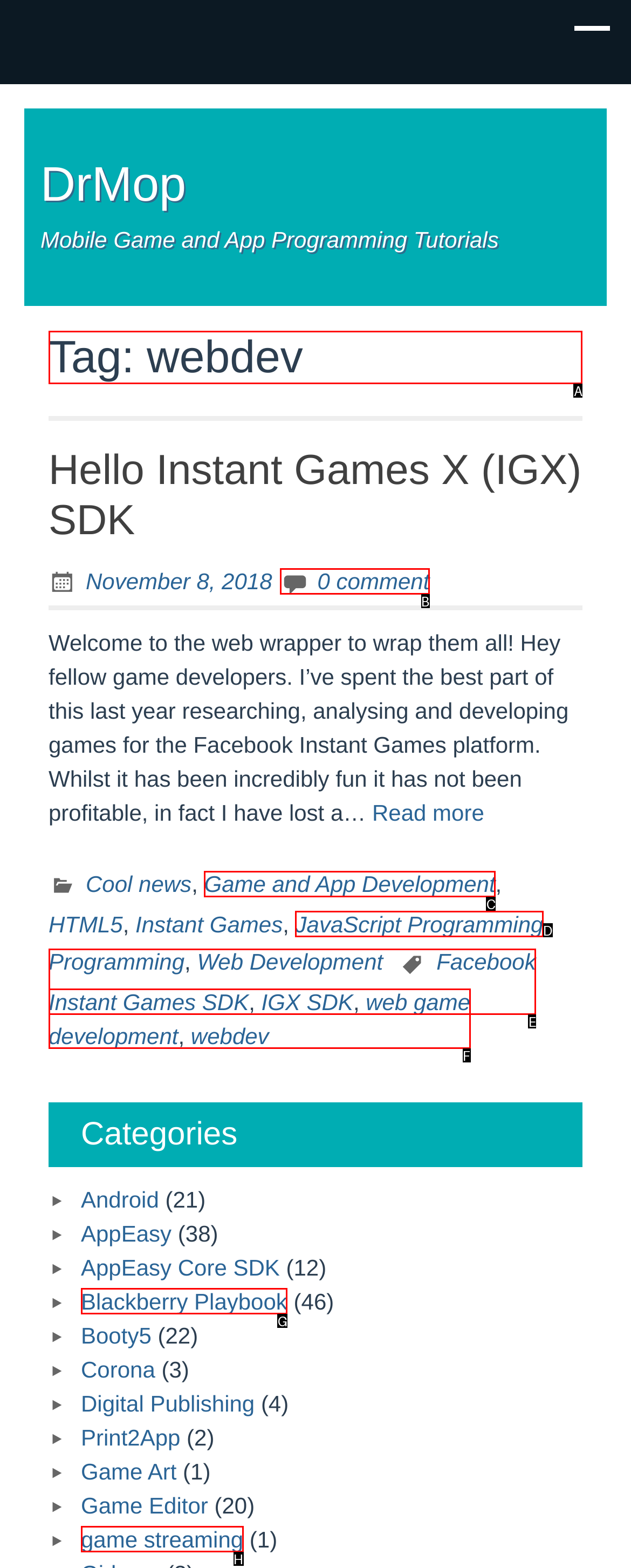Indicate the HTML element that should be clicked to perform the task: Check the post with the tag webdev Reply with the letter corresponding to the chosen option.

A